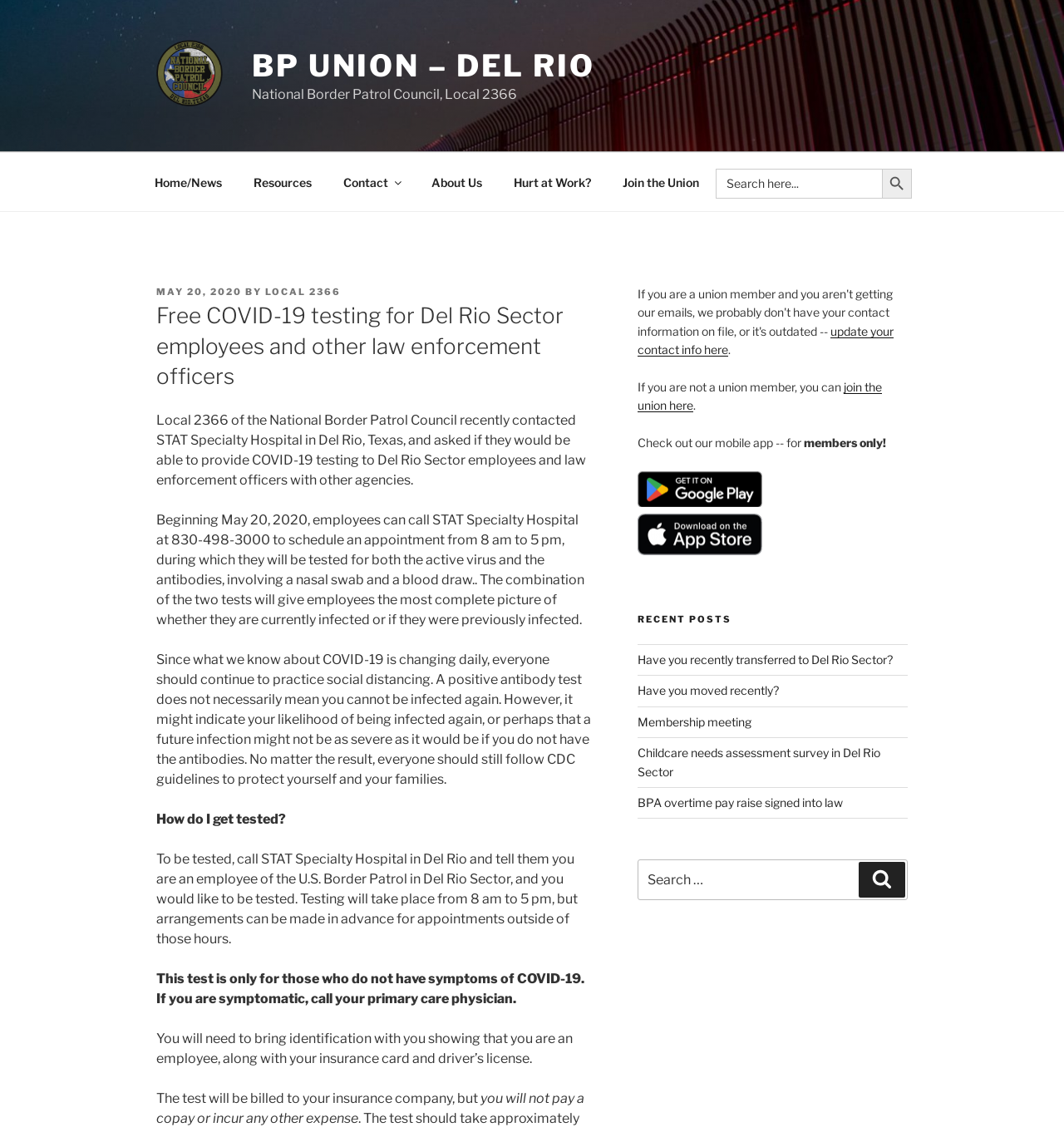Using details from the image, please answer the following question comprehensively:
What is the phone number to schedule a COVID-19 test?

The phone number to schedule a COVID-19 test can be found in the paragraph that explains the testing process, where it is written as 'employees can call STAT Specialty Hospital at 830-498-3000 to schedule an appointment'.